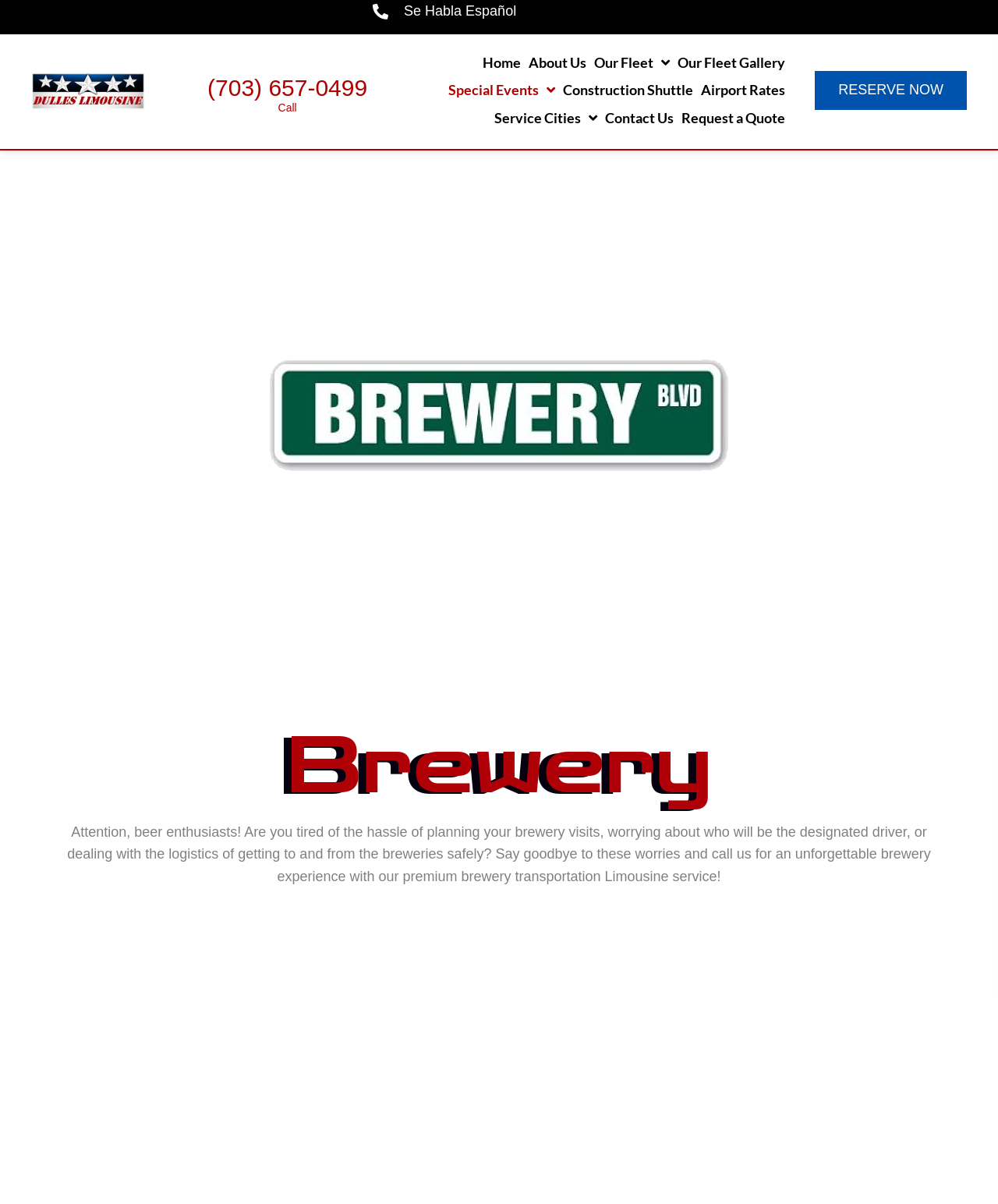Please specify the bounding box coordinates of the region to click in order to perform the following instruction: "Contact 'Us'".

[0.606, 0.092, 0.675, 0.104]